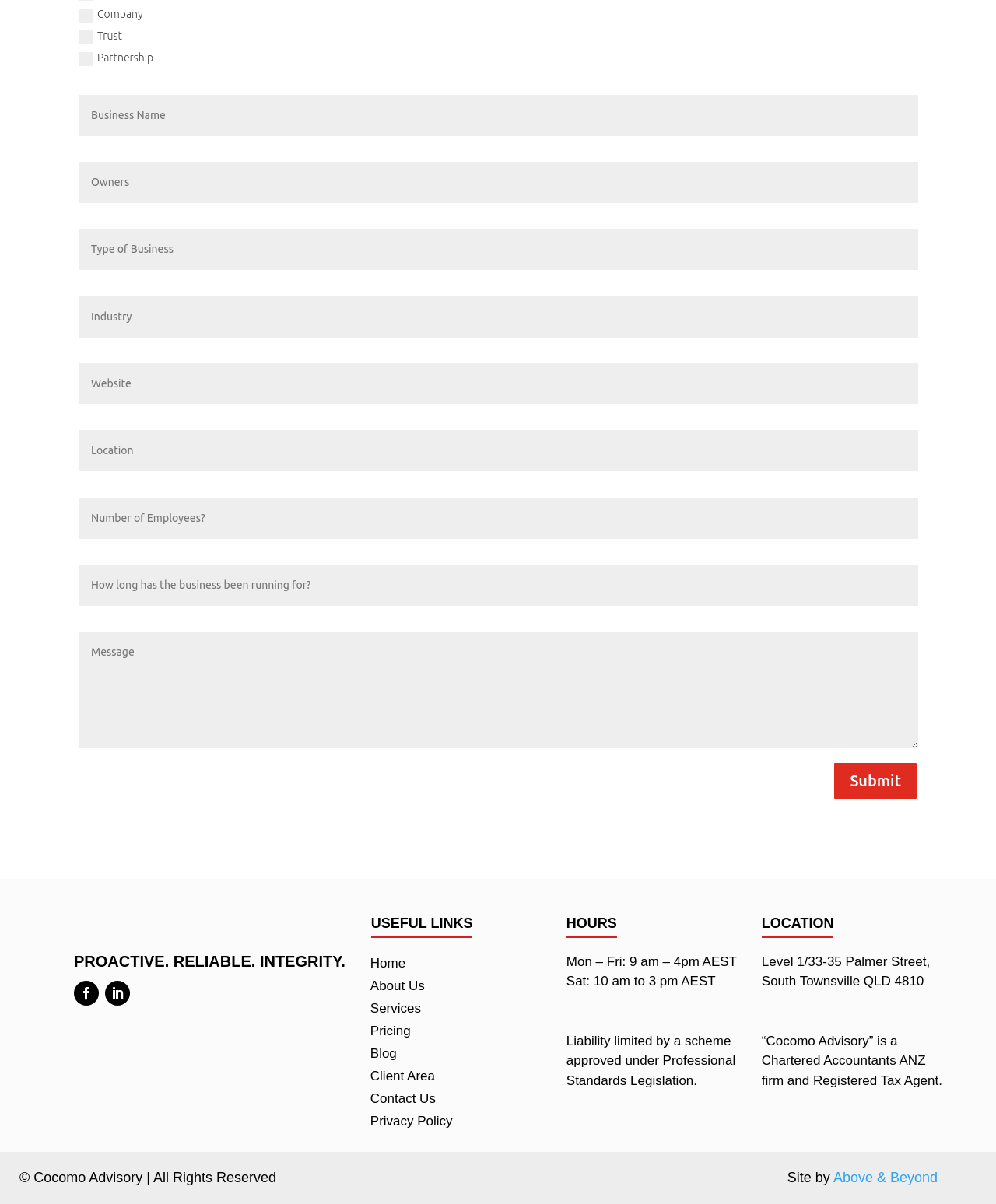Locate the bounding box coordinates of the clickable part needed for the task: "View About Us".

[0.372, 0.813, 0.569, 0.824]